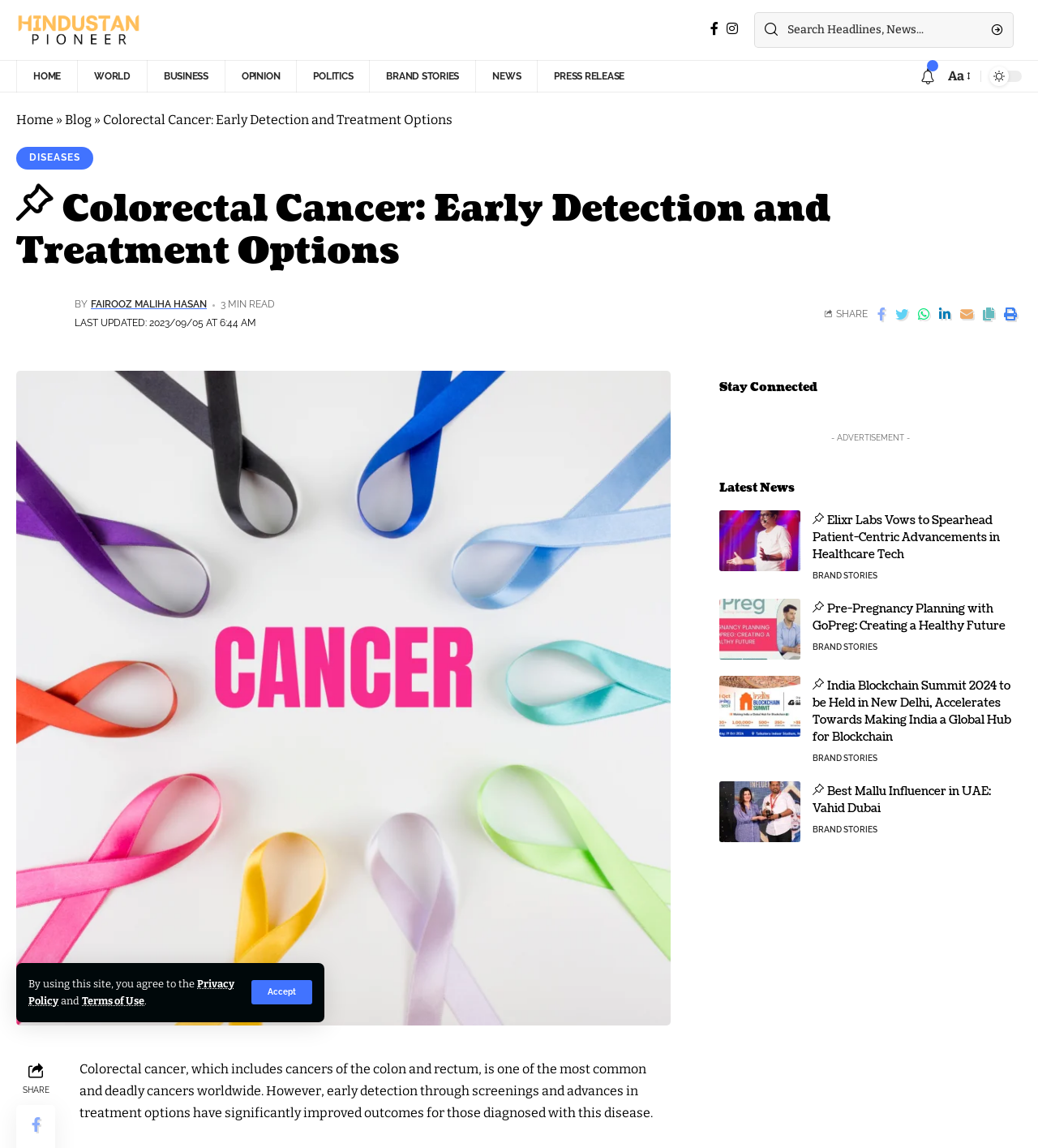Provide the bounding box coordinates of the area you need to click to execute the following instruction: "Share the article".

[0.805, 0.268, 0.836, 0.278]